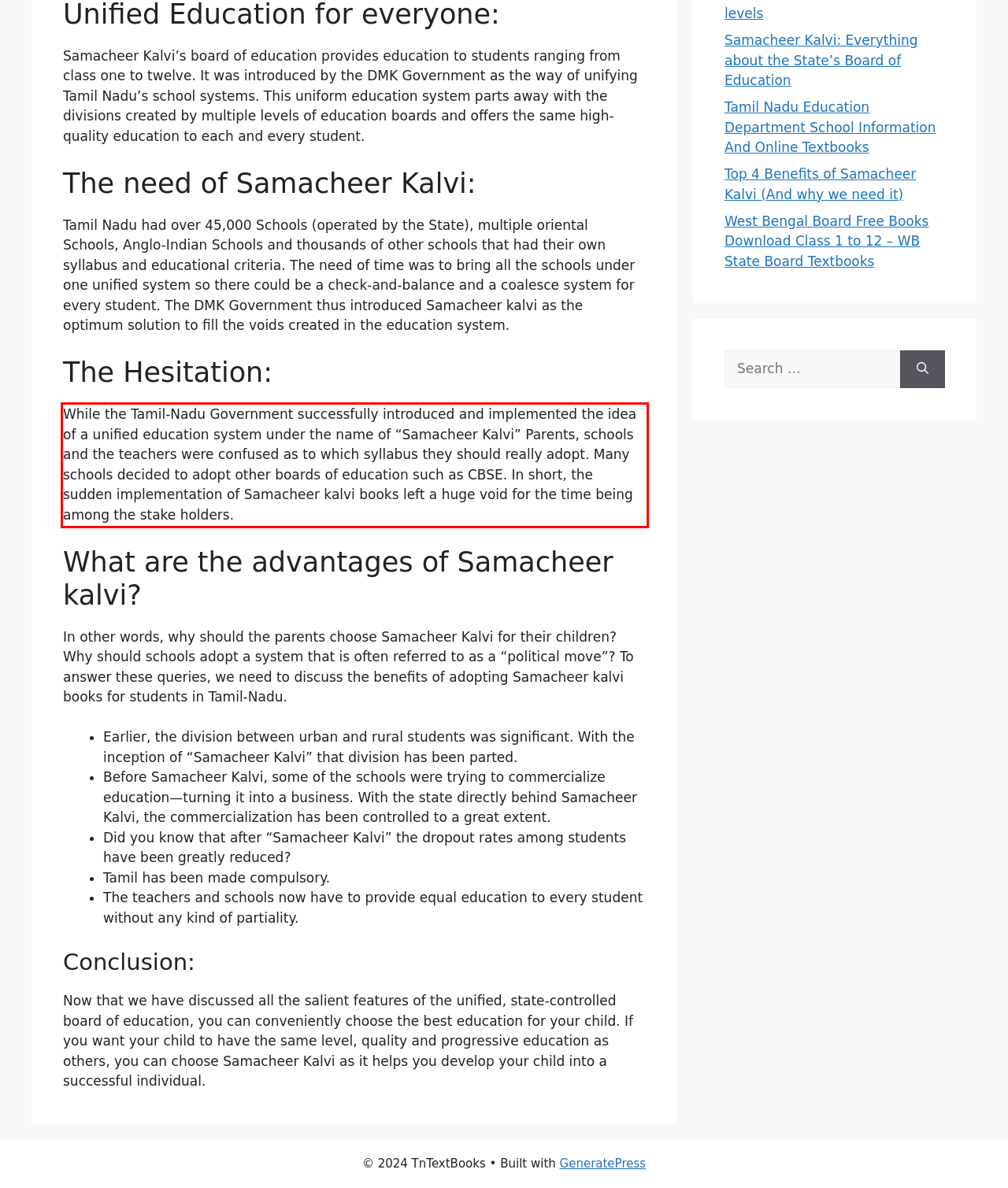You have a screenshot with a red rectangle around a UI element. Recognize and extract the text within this red bounding box using OCR.

While the Tamil-Nadu Government successfully introduced and implemented the idea of a unified education system under the name of “Samacheer Kalvi” Parents, schools and the teachers were confused as to which syllabus they should really adopt. Many schools decided to adopt other boards of education such as CBSE. In short, the sudden implementation of Samacheer kalvi books left a huge void for the time being among the stake holders.